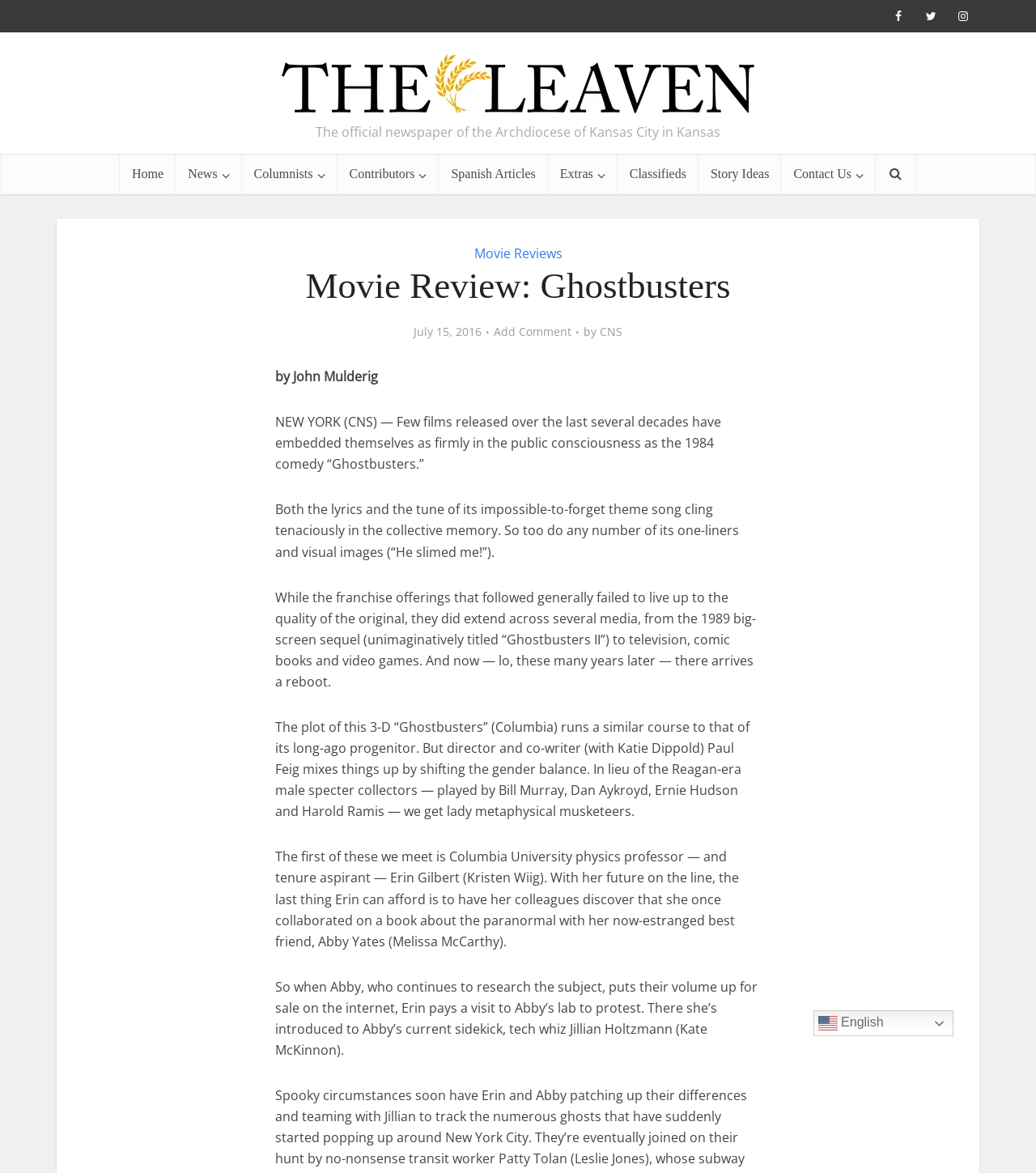Based on the image, provide a detailed response to the question:
What is the name of the theme song of the movie Ghostbusters?

I found that the article mentions that the theme song of the movie Ghostbusters is 'impossible-to-forget', but it does not mention the actual name of the theme song.